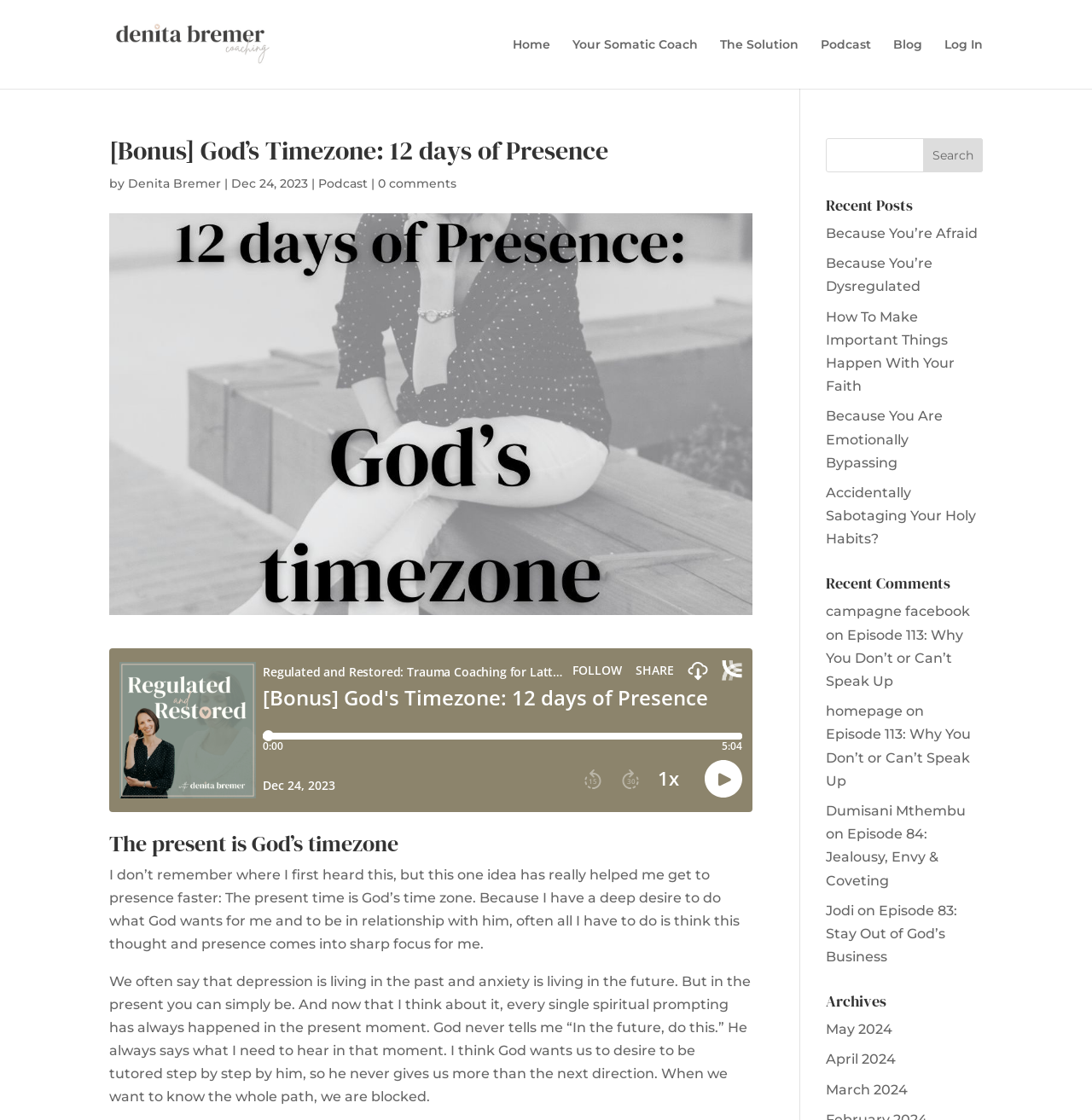Please locate and generate the primary heading on this webpage.

[Bonus] God’s Timezone: 12 days of Presence